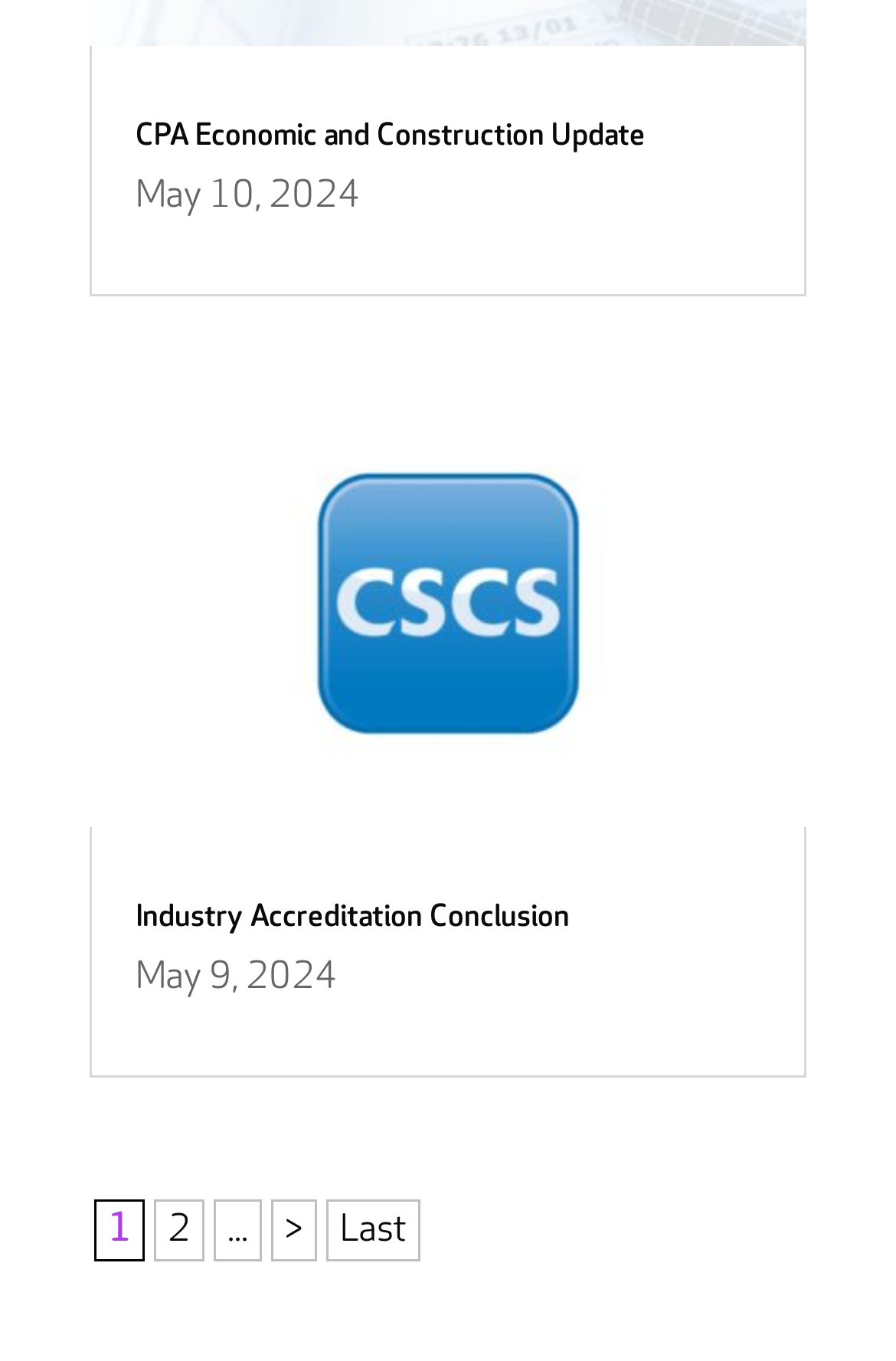Using the given element description, provide the bounding box coordinates (top-left x, top-left y, bottom-right x, bottom-right y) for the corresponding UI element in the screenshot: Industry Accreditation Conclusion

[0.151, 0.66, 0.636, 0.687]